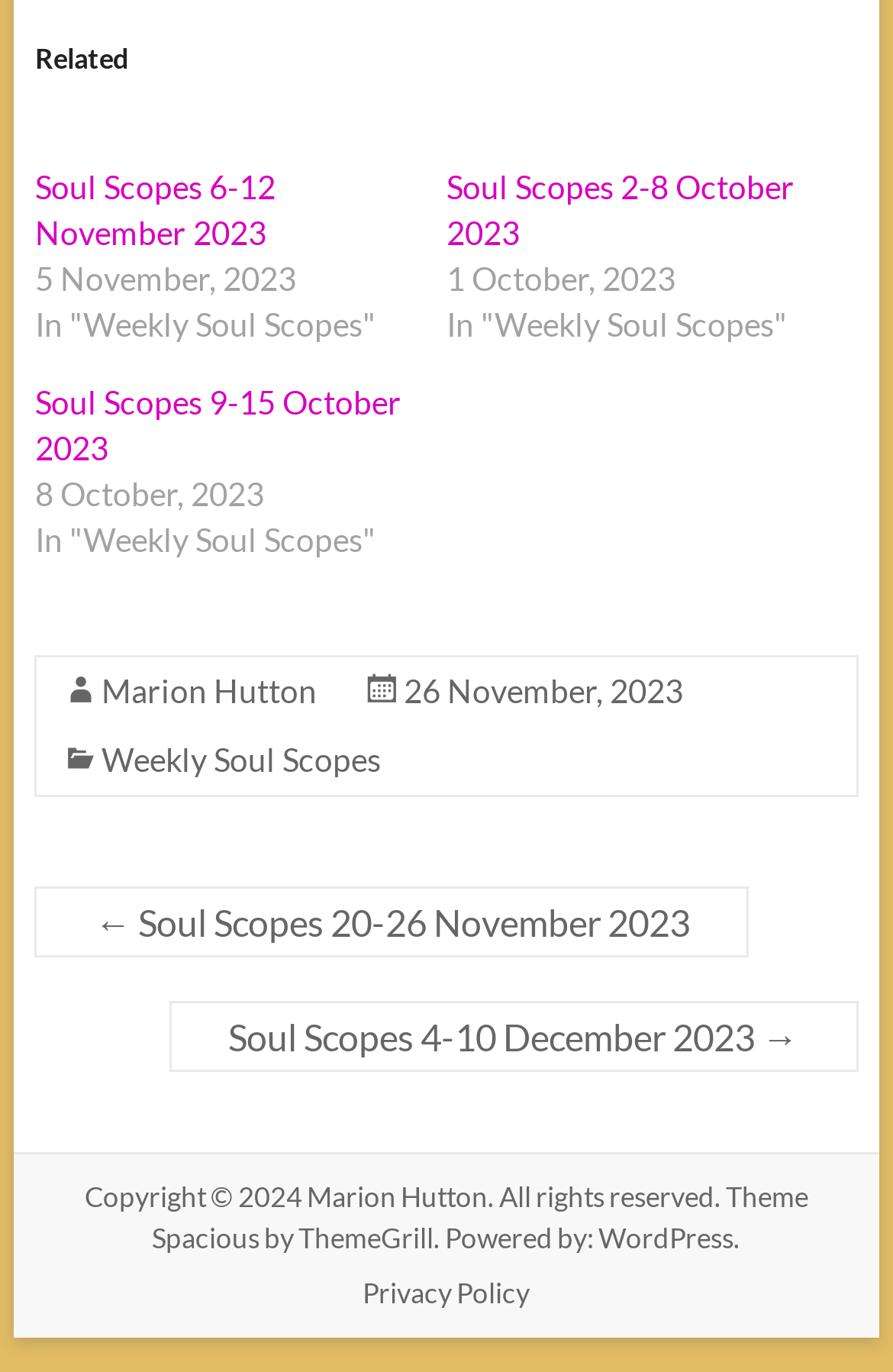Locate the bounding box coordinates of the element that should be clicked to fulfill the instruction: "Visit Marion Hutton's page".

[0.114, 0.489, 0.355, 0.517]